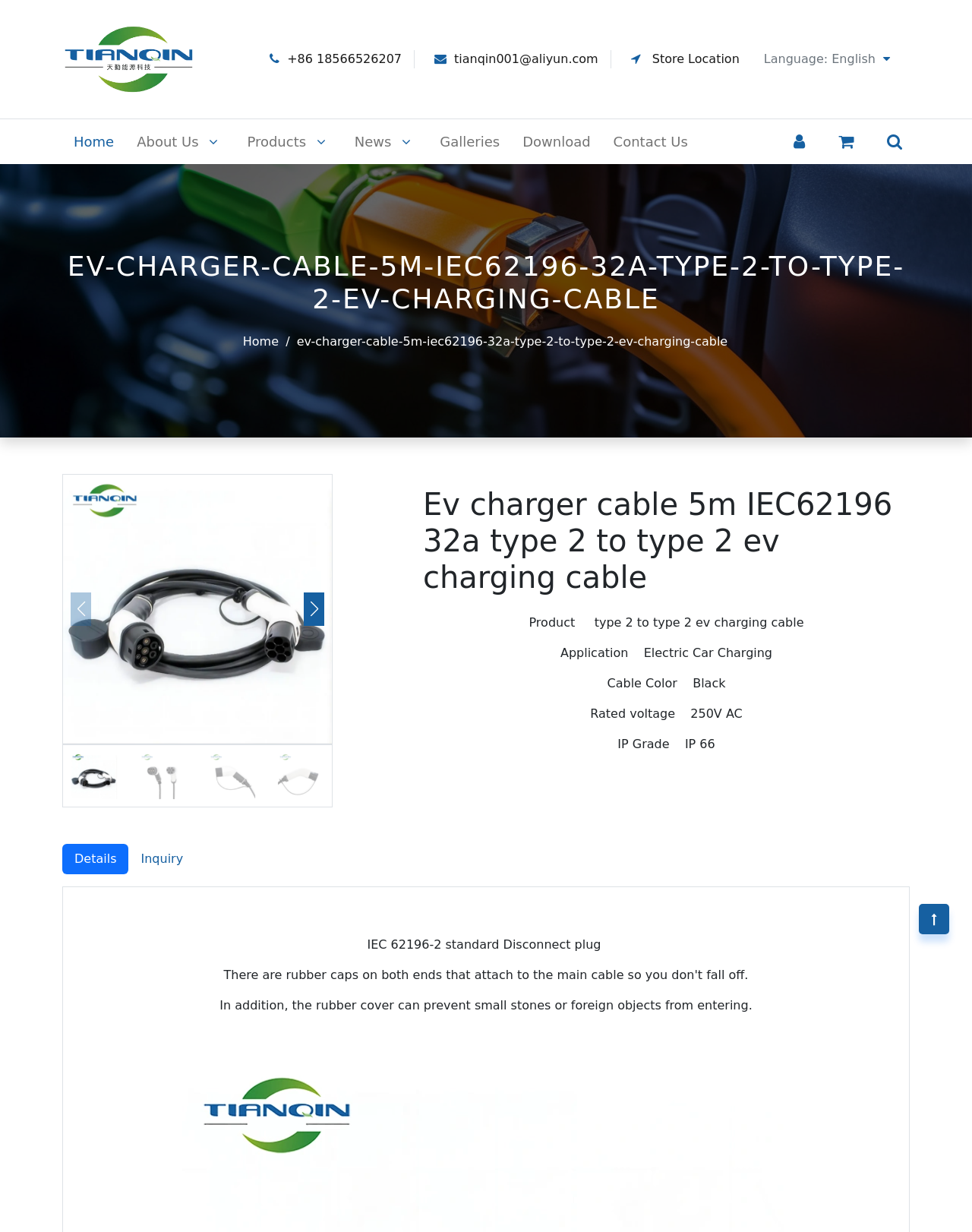Please identify the bounding box coordinates of where to click in order to follow the instruction: "Click the 'Home' link".

[0.064, 0.101, 0.129, 0.128]